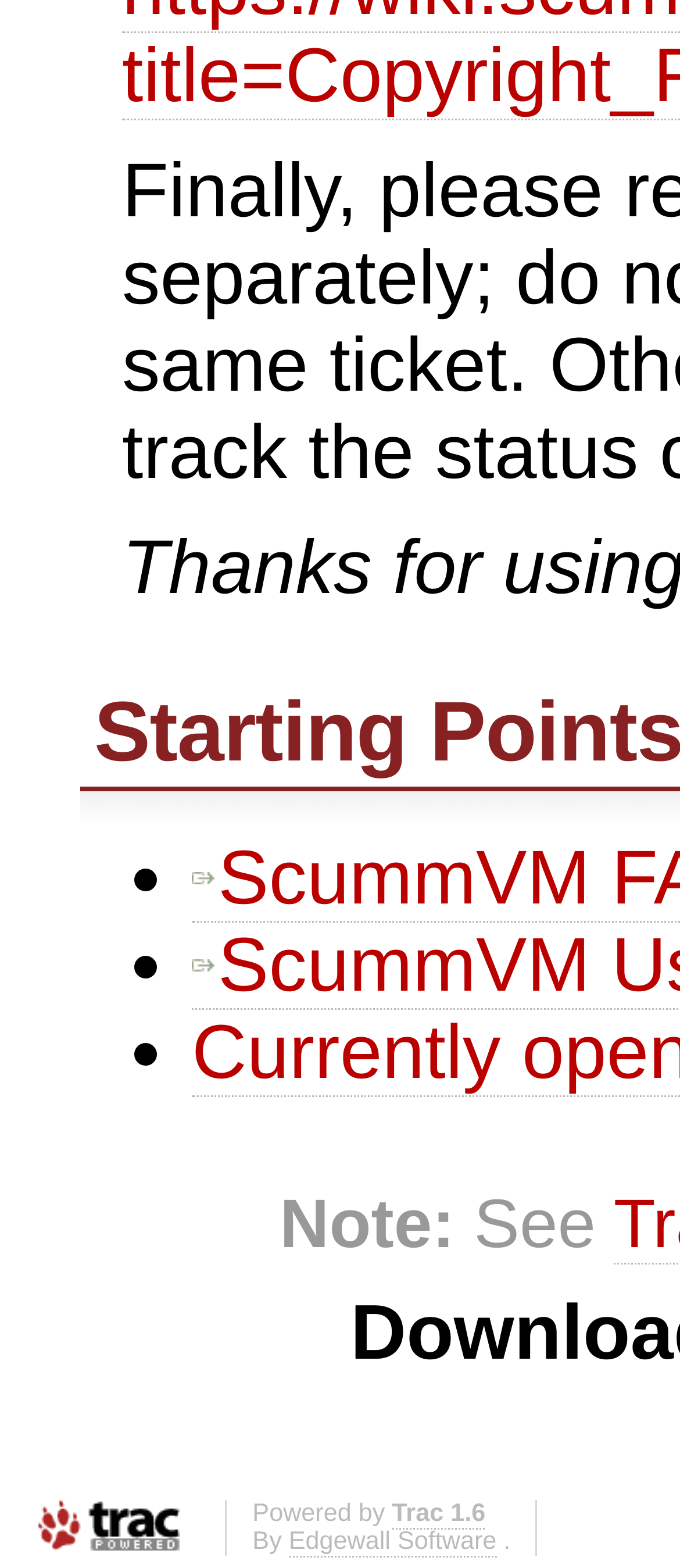Provide the bounding box coordinates of the HTML element this sentence describes: "Trac 1.6". The bounding box coordinates consist of four float numbers between 0 and 1, i.e., [left, top, right, bottom].

[0.576, 0.952, 0.714, 0.971]